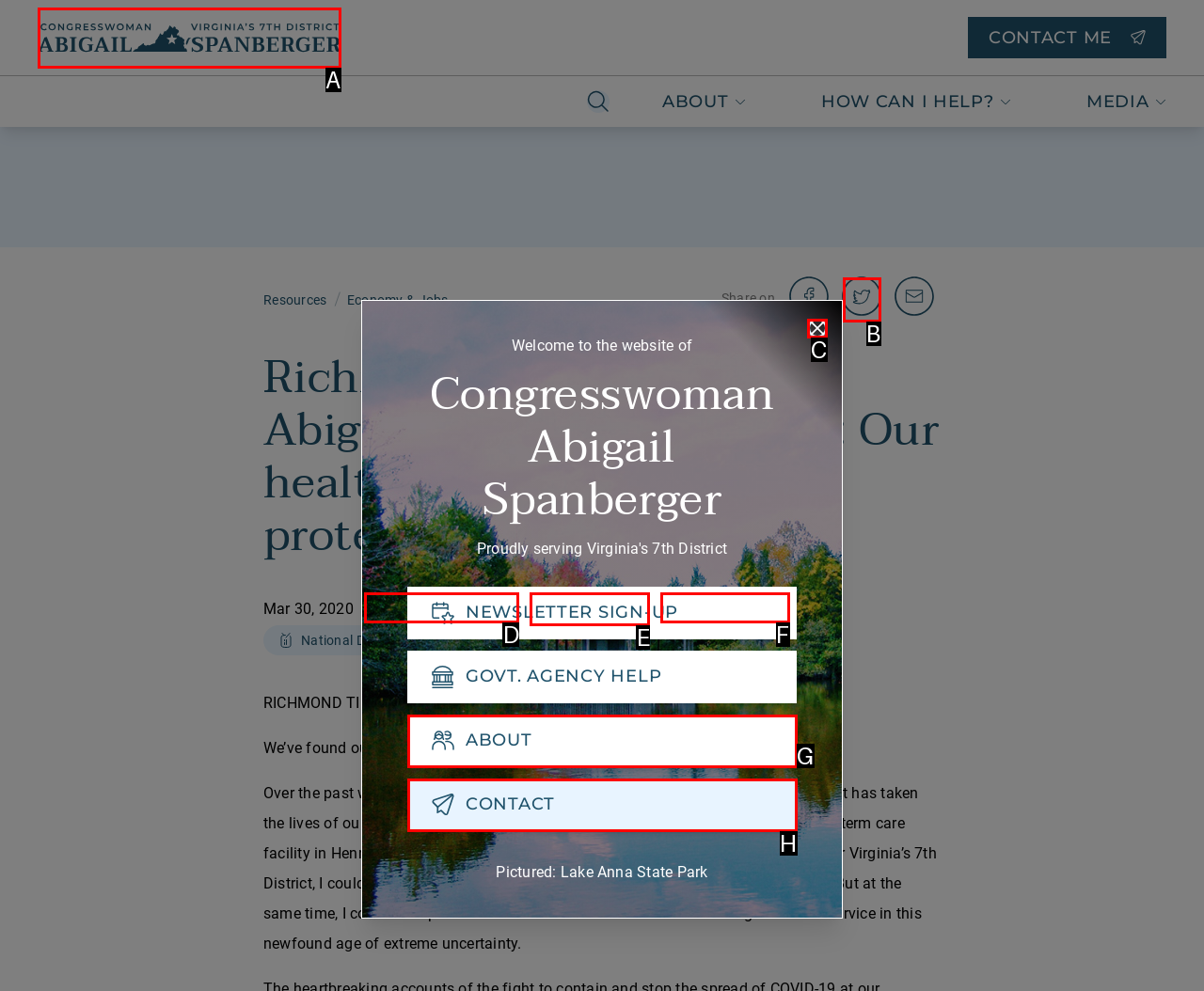Figure out which option to click to perform the following task: Send an email to jobs@intevation.de
Provide the letter of the correct option in your response.

None